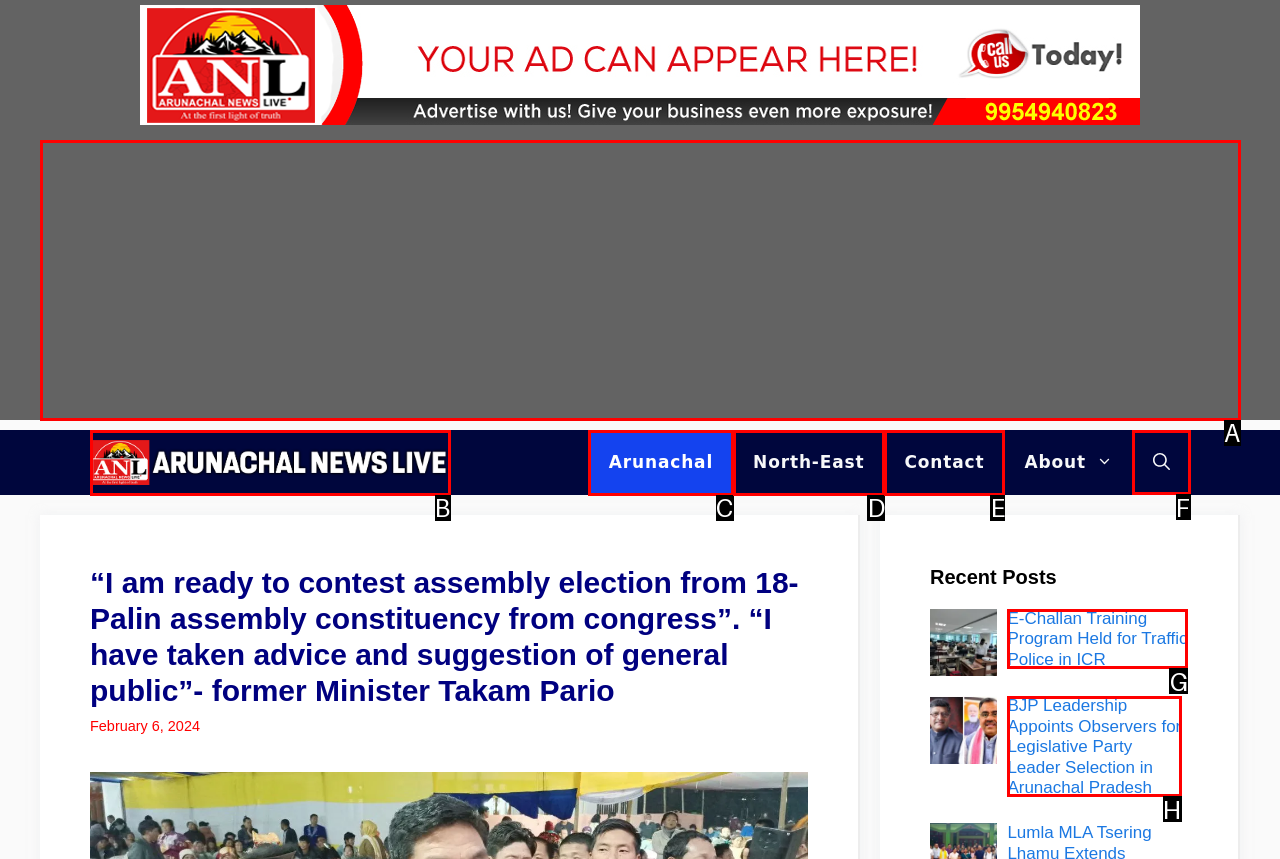Which option should you click on to fulfill this task: Open the search? Answer with the letter of the correct choice.

F